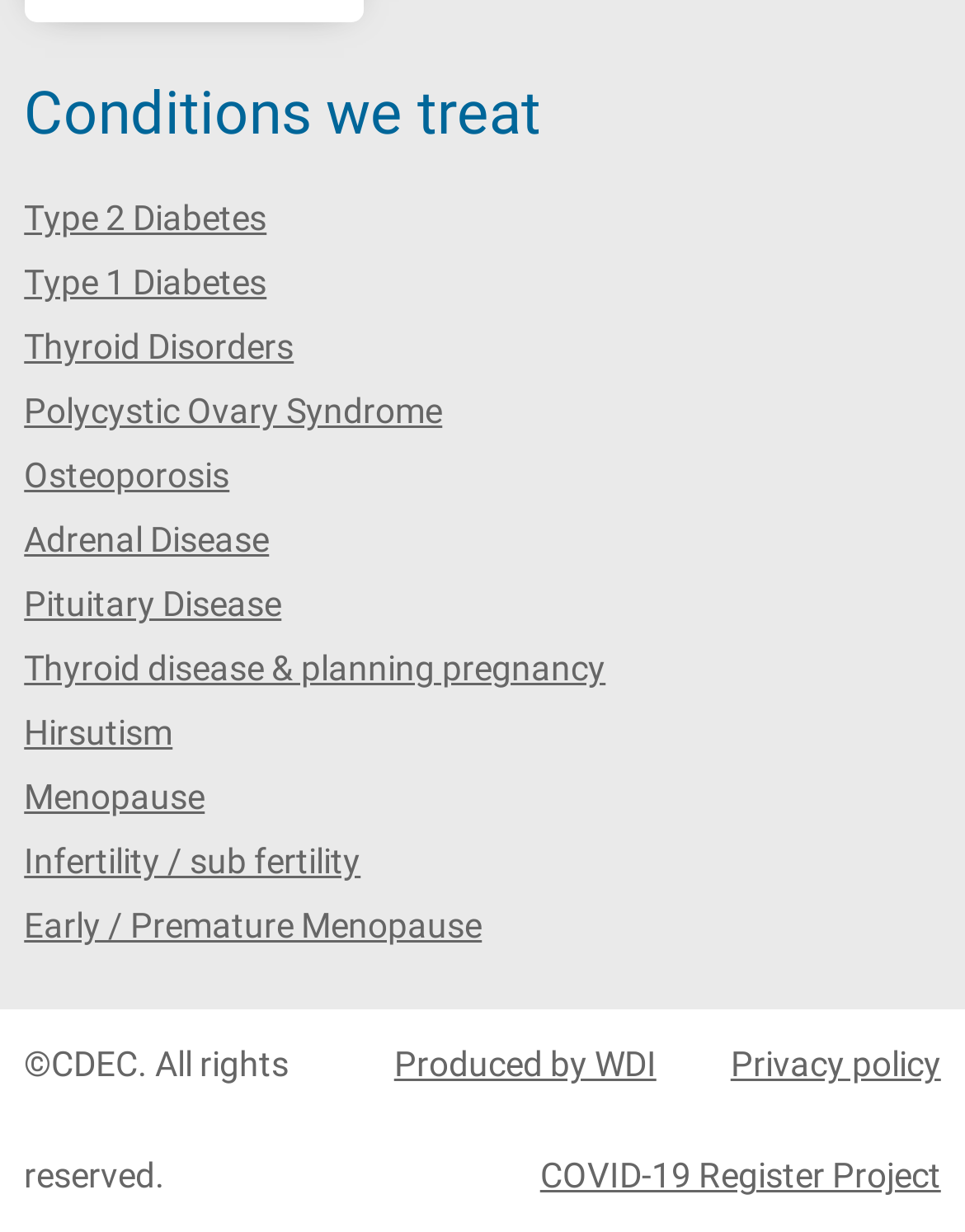What is the last condition listed?
Please craft a detailed and exhaustive response to the question.

The last condition listed is 'Early / Premature Menopause' which is a link element located at the bottom of the webpage with a bounding box of [0.025, 0.736, 0.975, 0.768].